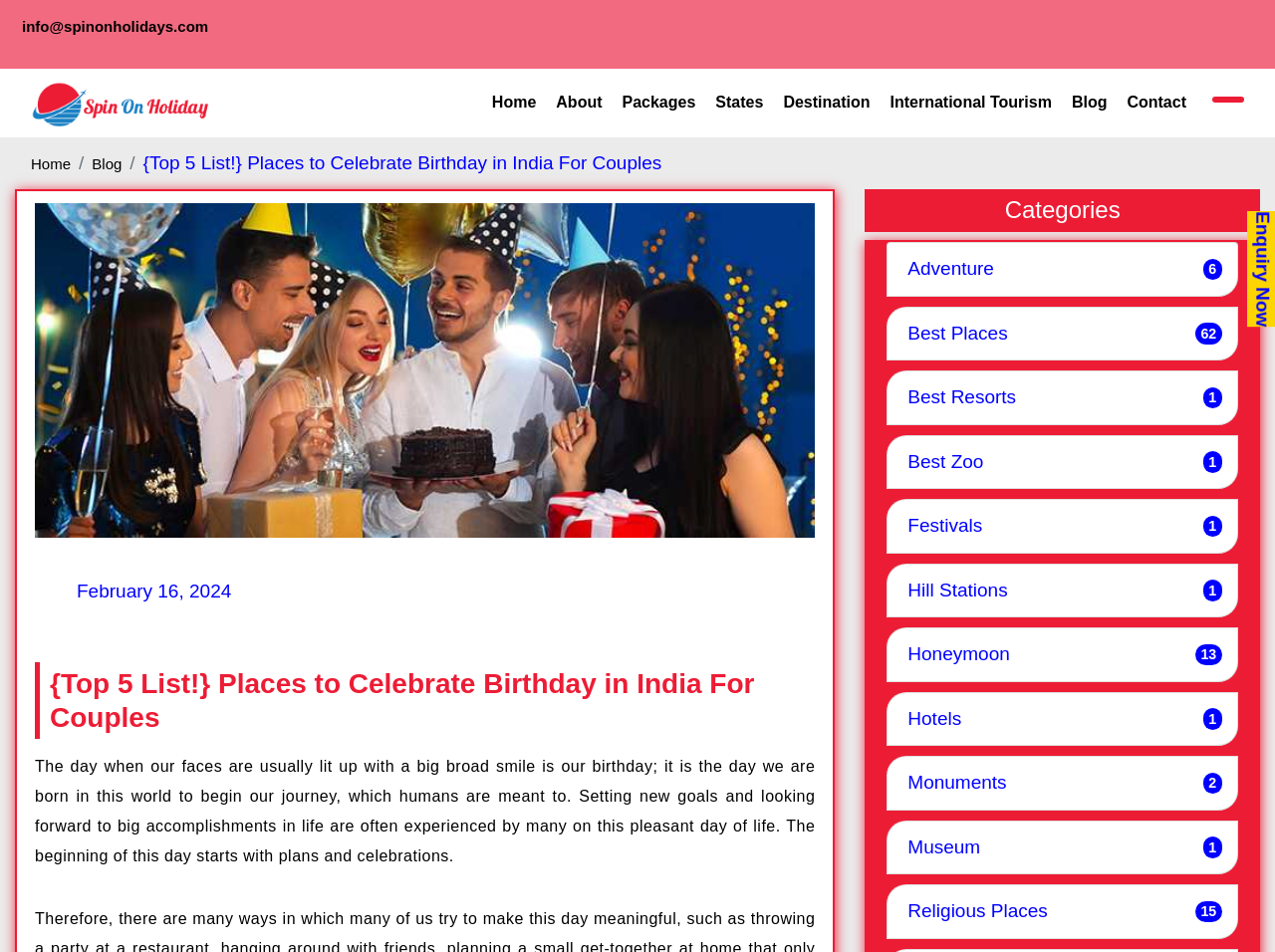Locate the UI element described as follows: "International Tourism". Return the bounding box coordinates as four float numbers between 0 and 1 in the order [left, top, right, bottom].

[0.69, 0.084, 0.833, 0.131]